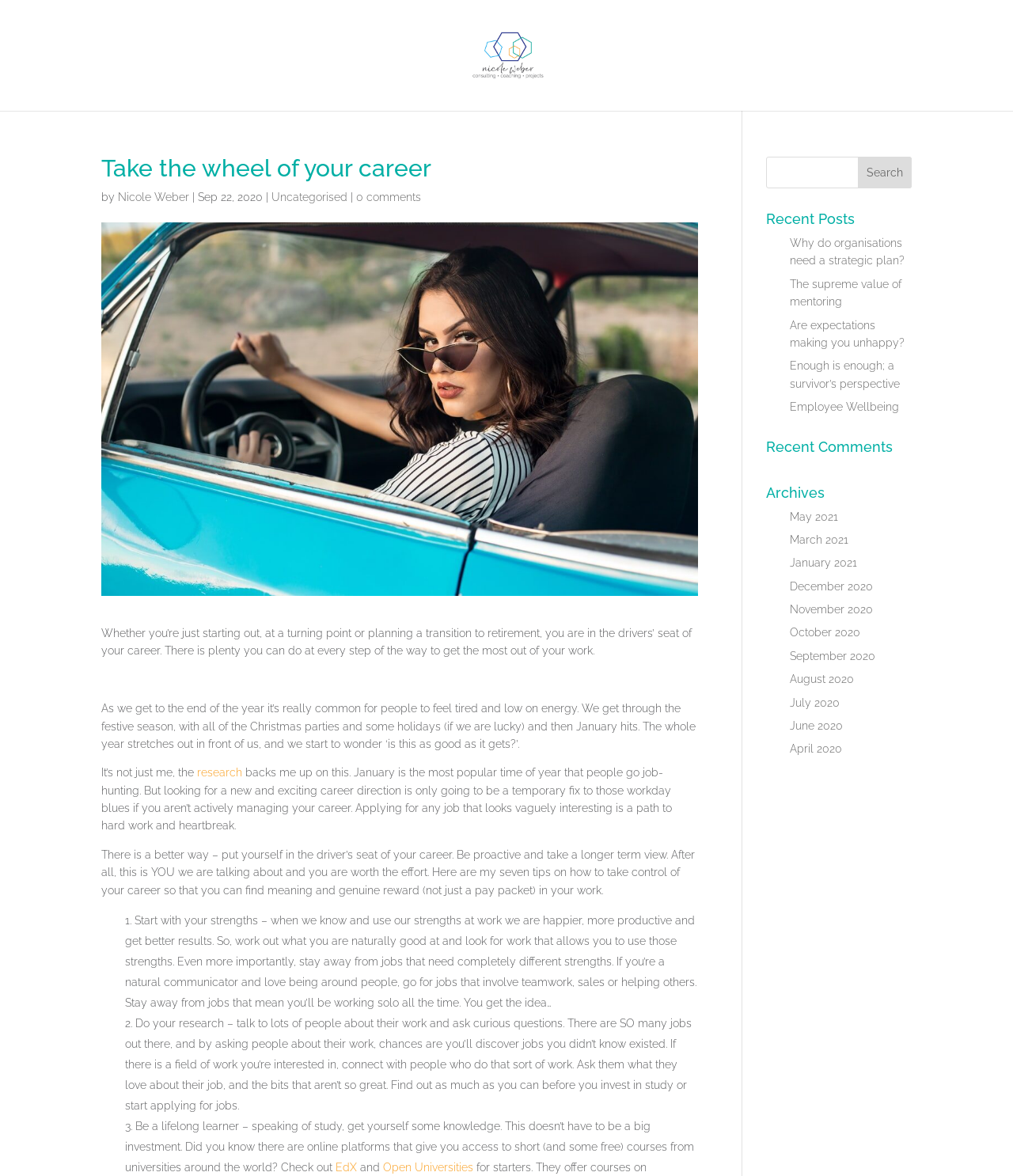Identify the bounding box coordinates of the clickable section necessary to follow the following instruction: "Explore archives from September 2020". The coordinates should be presented as four float numbers from 0 to 1, i.e., [left, top, right, bottom].

[0.78, 0.552, 0.864, 0.563]